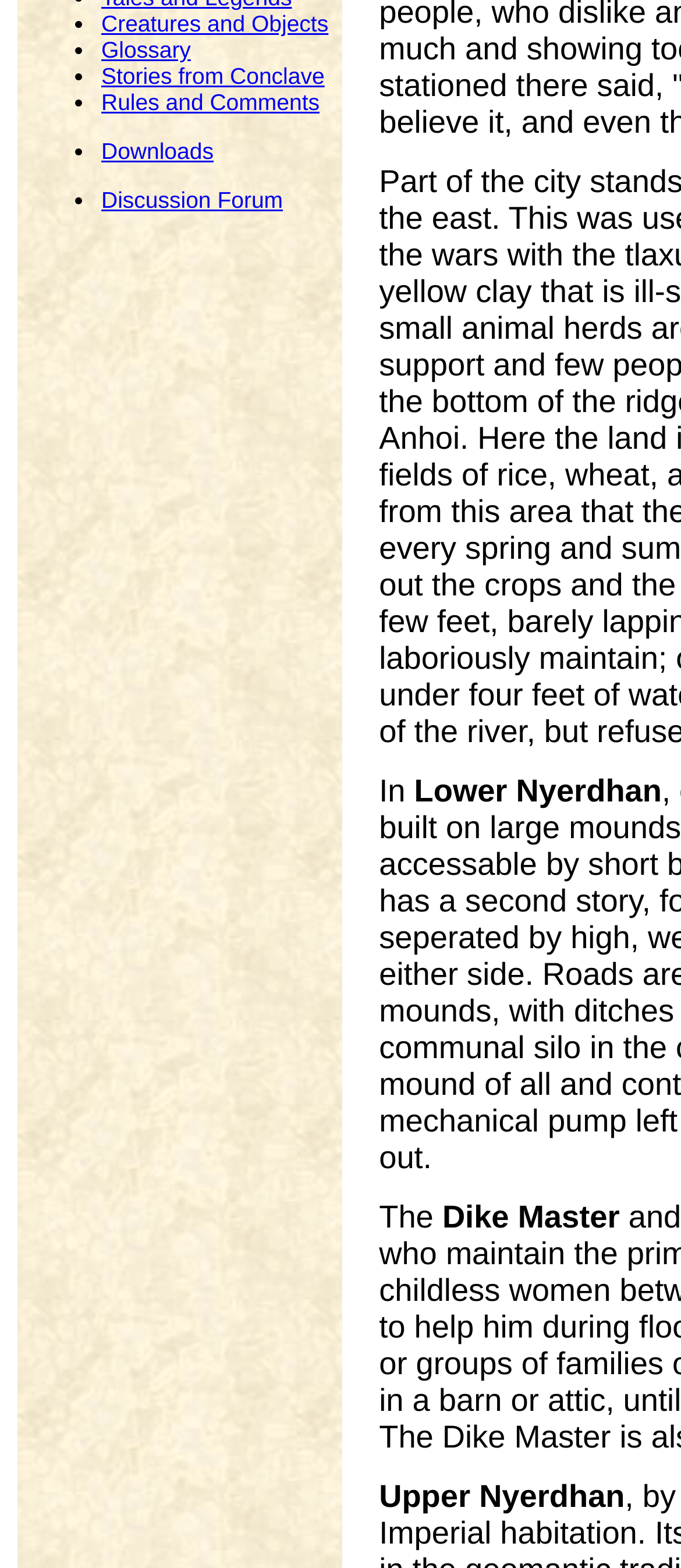Identify and provide the bounding box for the element described by: "Search⁠".

None